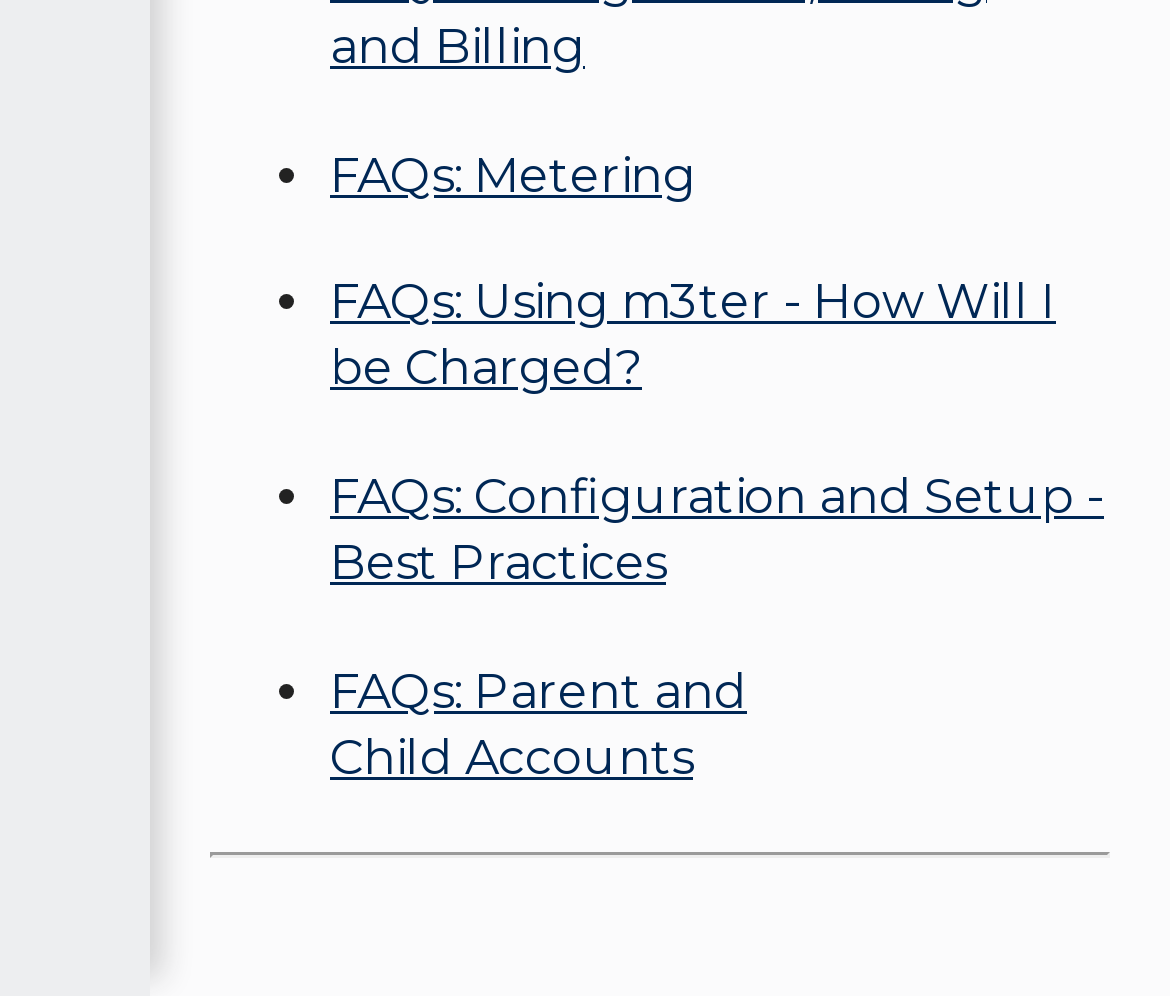Locate the bounding box coordinates of the UI element described by: "FAQs: Parent and Child Accounts". The bounding box coordinates should consist of four float numbers between 0 and 1, i.e., [left, top, right, bottom].

[0.282, 0.664, 0.638, 0.789]